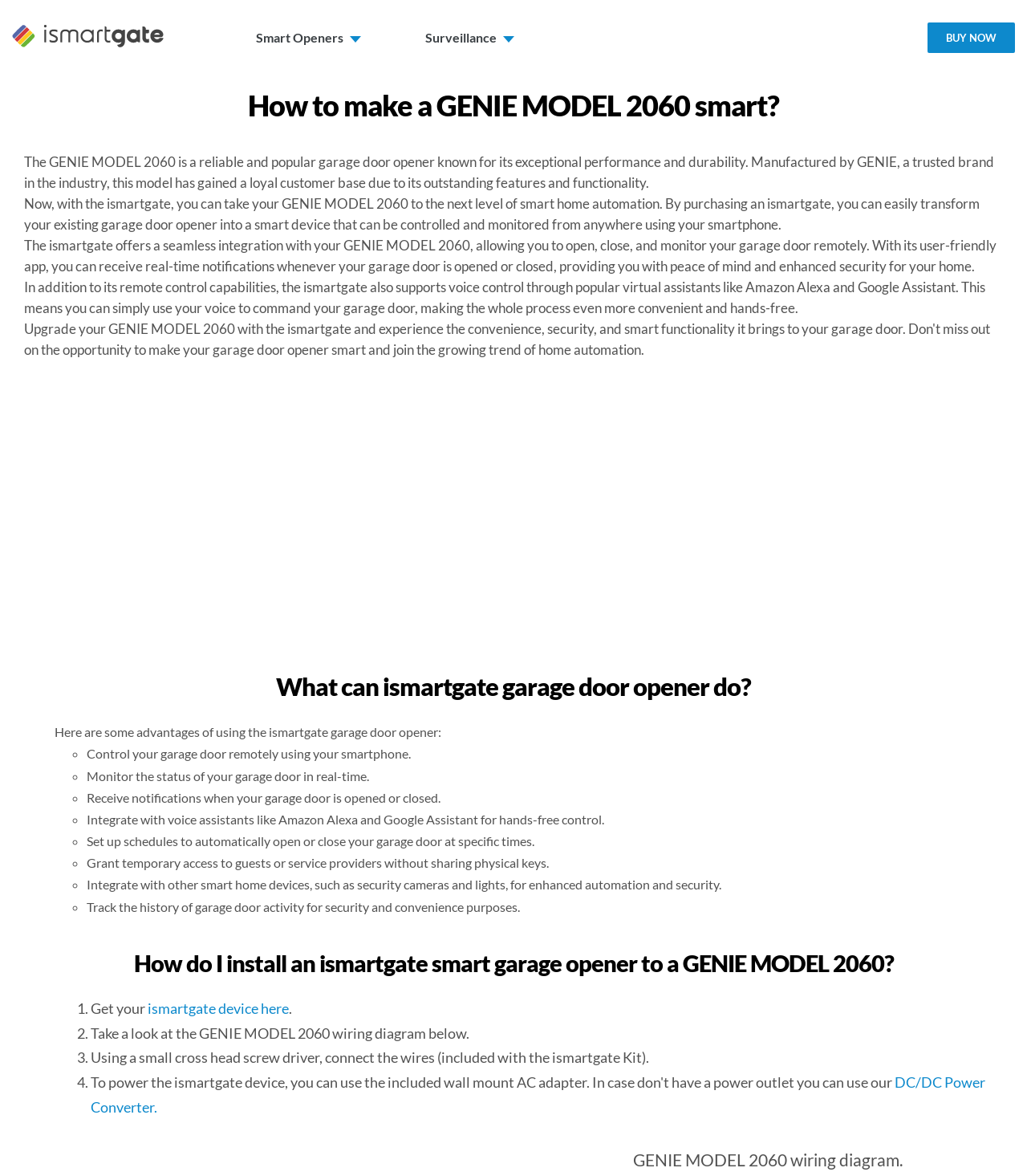Using the format (top-left x, top-left y, bottom-right x, bottom-right y), provide the bounding box coordinates for the described UI element. All values should be floating point numbers between 0 and 1: Surveillance

[0.414, 0.0, 0.501, 0.061]